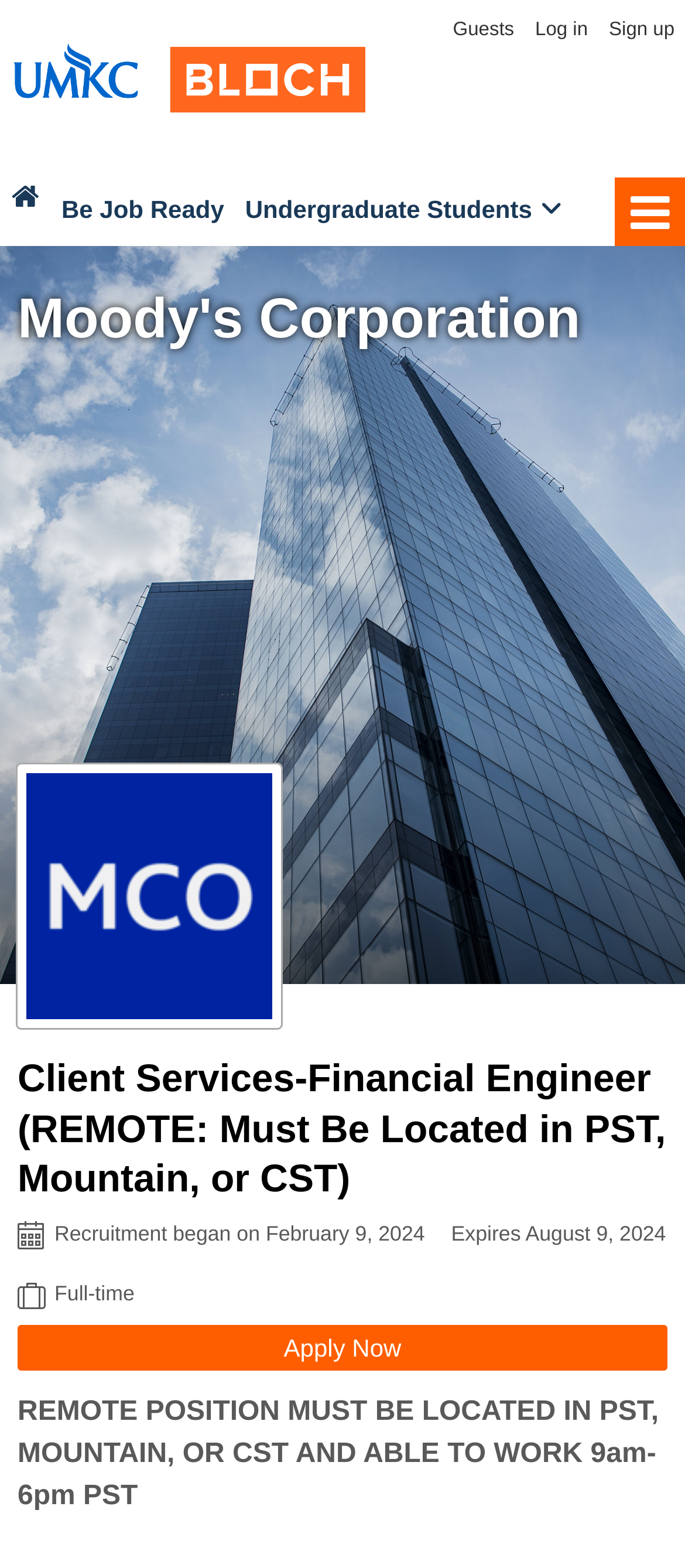Show the bounding box coordinates for the element that needs to be clicked to execute the following instruction: "Log in to the system". Provide the coordinates in the form of four float numbers between 0 and 1, i.e., [left, top, right, bottom].

[0.781, 0.0, 0.858, 0.039]